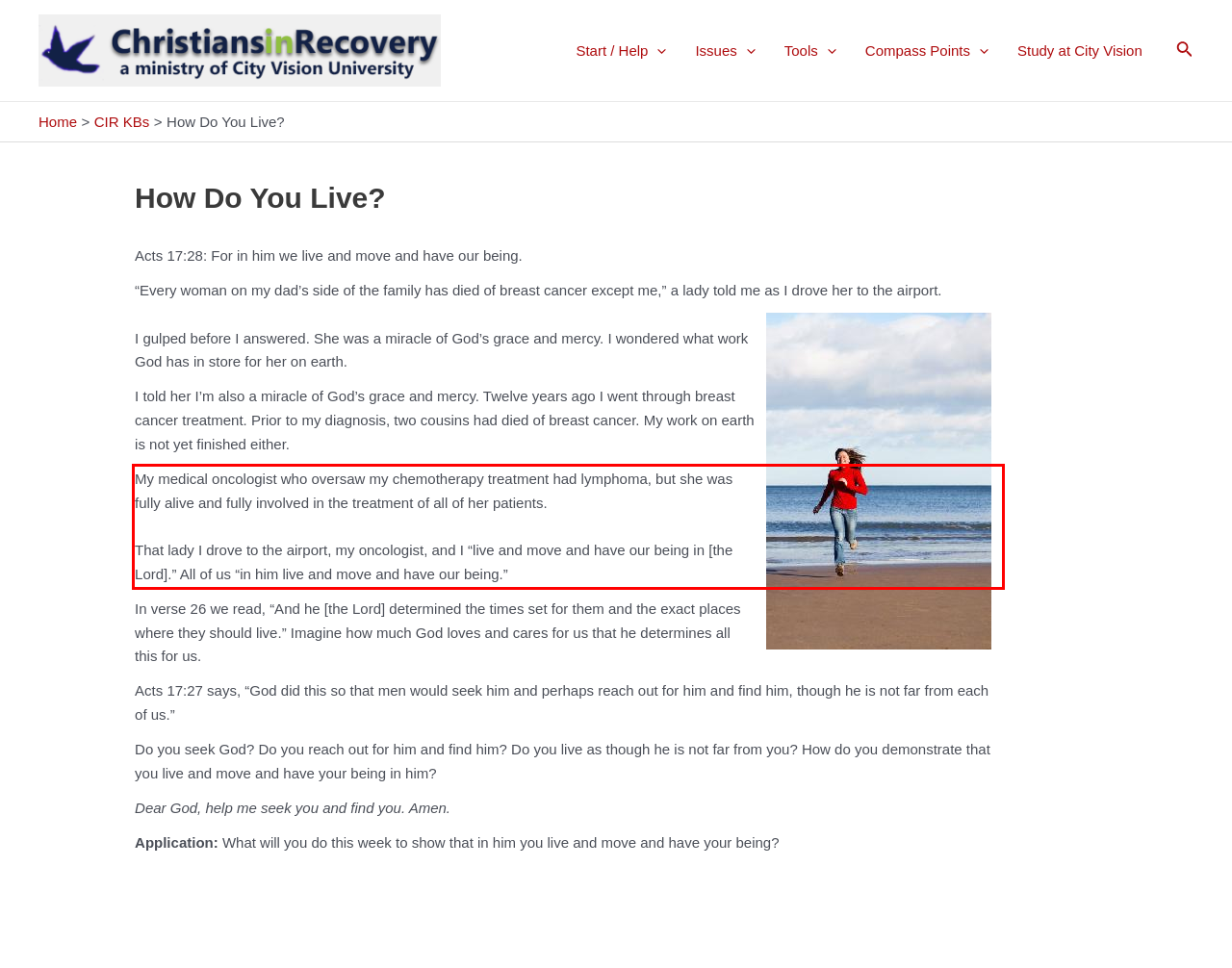You are provided with a screenshot of a webpage containing a red bounding box. Please extract the text enclosed by this red bounding box.

My medical oncologist who oversaw my chemotherapy treatment had lymphoma, but she was fully alive and fully involved in the treatment of all of her patients. That lady I drove to the airport, my oncologist, and I “live and move and have our being in [the Lord].” All of us “in him live and move and have our being.”